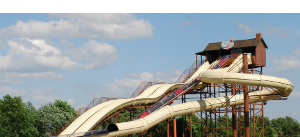Could you please study the image and provide a detailed answer to the question:
What is the anticipated opening time of the Solar Splash ride?

According to the caption, the Solar Splash ride is expected to open in early spring, which is a specific time frame mentioned in the description.